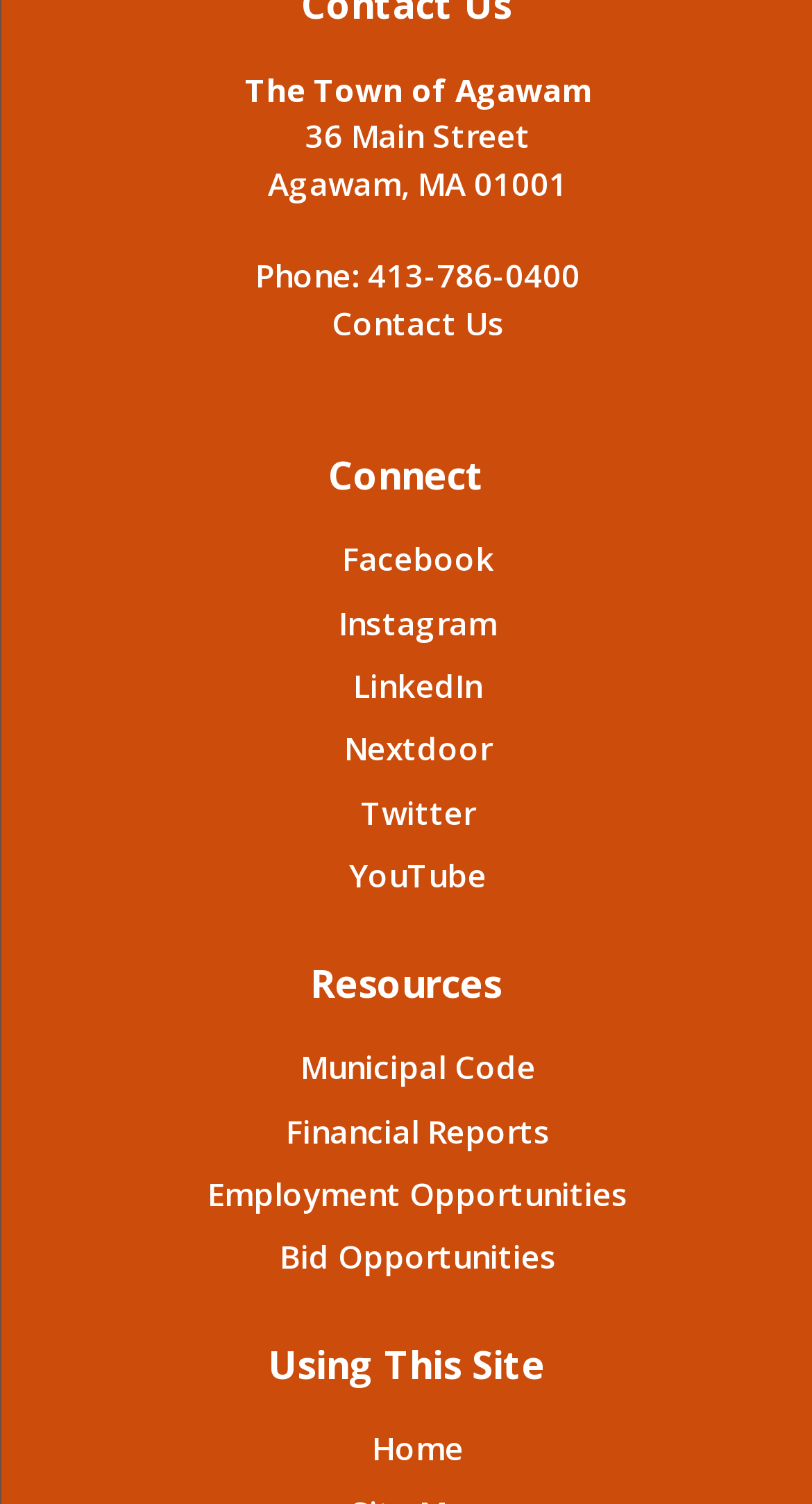Answer the question below using just one word or a short phrase: 
What social media platforms does the Town of Agawam have?

Facebook, Instagram, LinkedIn, Nextdoor, Twitter, YouTube